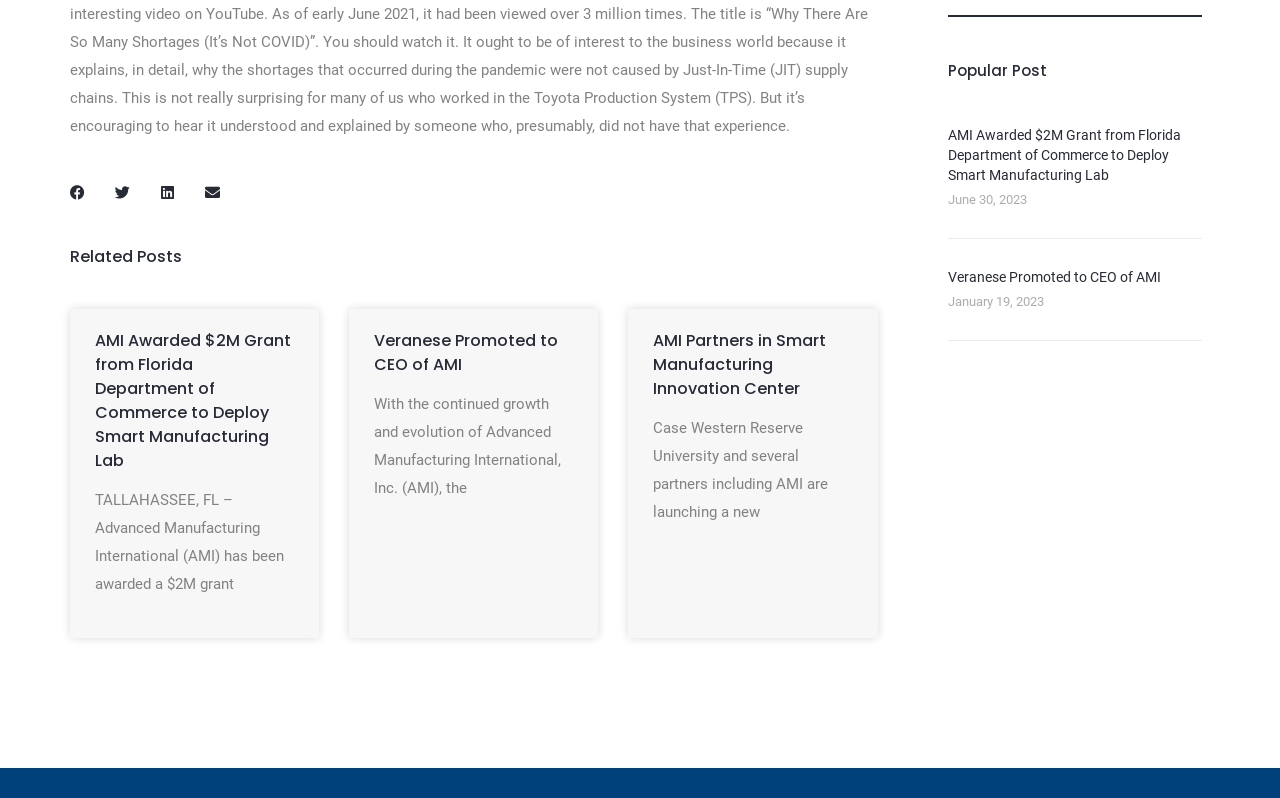Please identify the bounding box coordinates of the element's region that needs to be clicked to fulfill the following instruction: "Read more about AMI Awarded $2M Grant from Florida Department of Commerce to Deploy Smart Manufacturing Lab". The bounding box coordinates should consist of four float numbers between 0 and 1, i.e., [left, top, right, bottom].

[0.074, 0.412, 0.227, 0.591]